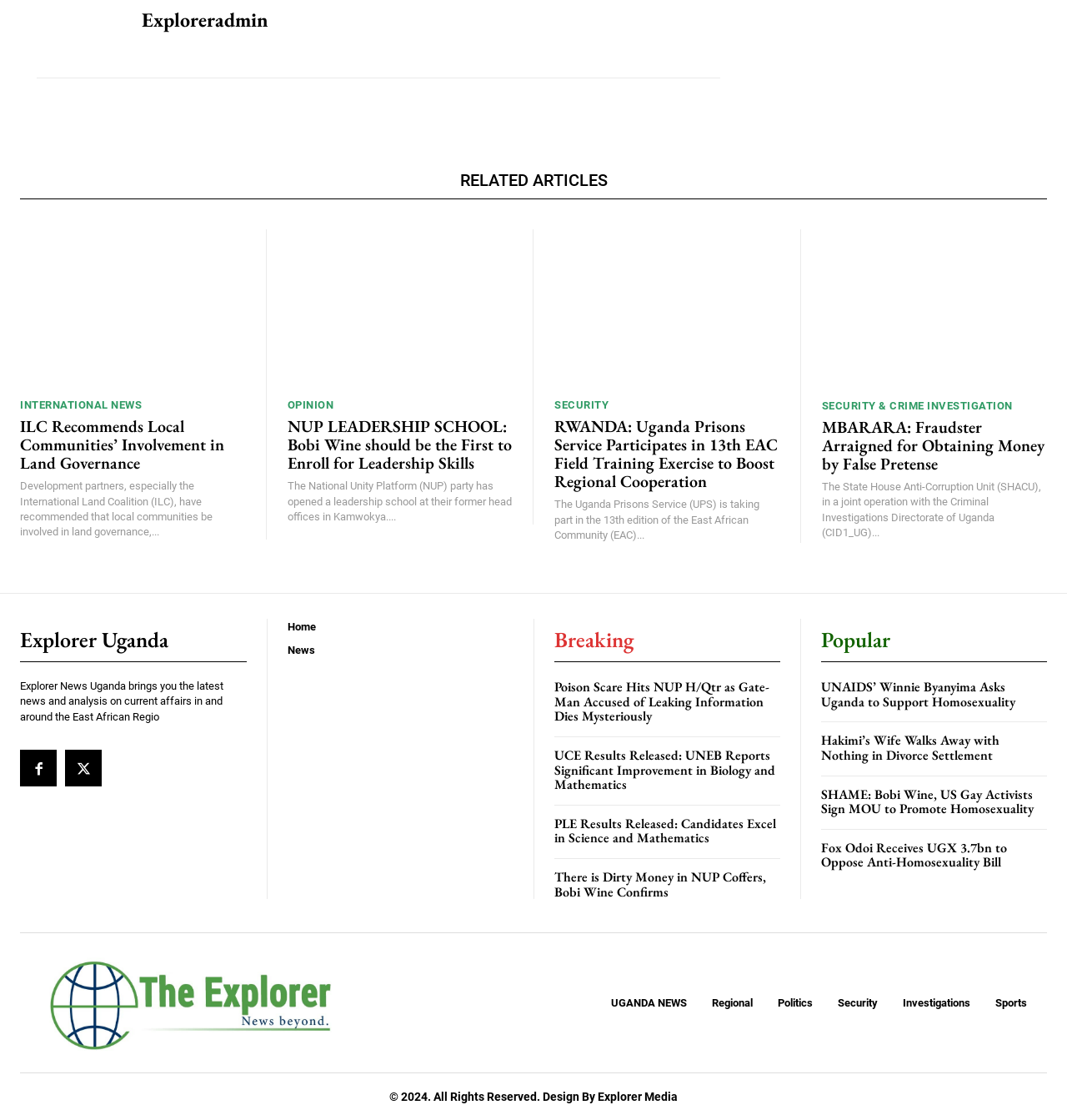Please give a succinct answer using a single word or phrase:
What is the title of the first article?

ILC Recommends Local Communities’ Involvement in Land Governance